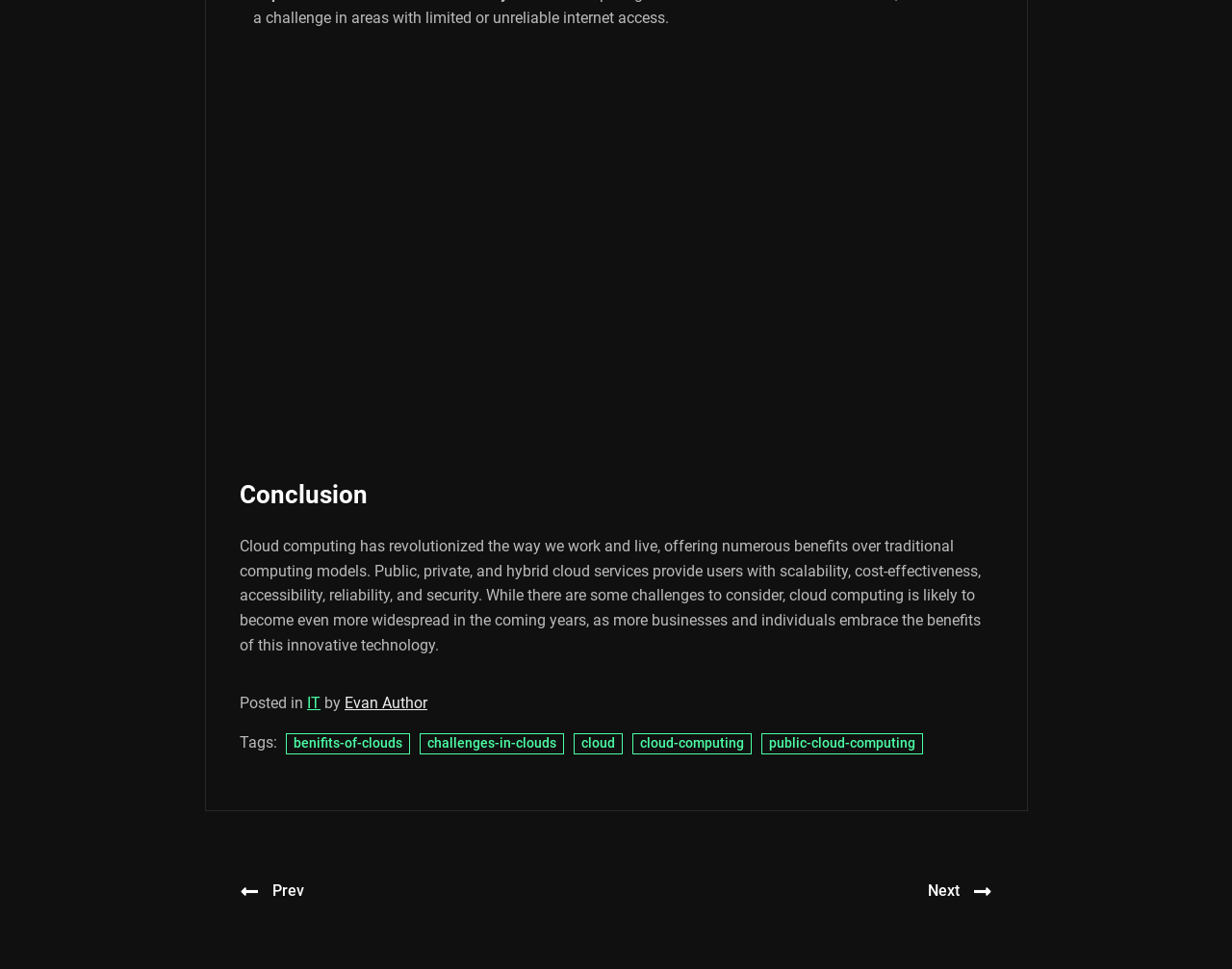Please locate the bounding box coordinates for the element that should be clicked to achieve the following instruction: "Click on the 'IT' category". Ensure the coordinates are given as four float numbers between 0 and 1, i.e., [left, top, right, bottom].

[0.249, 0.716, 0.26, 0.735]